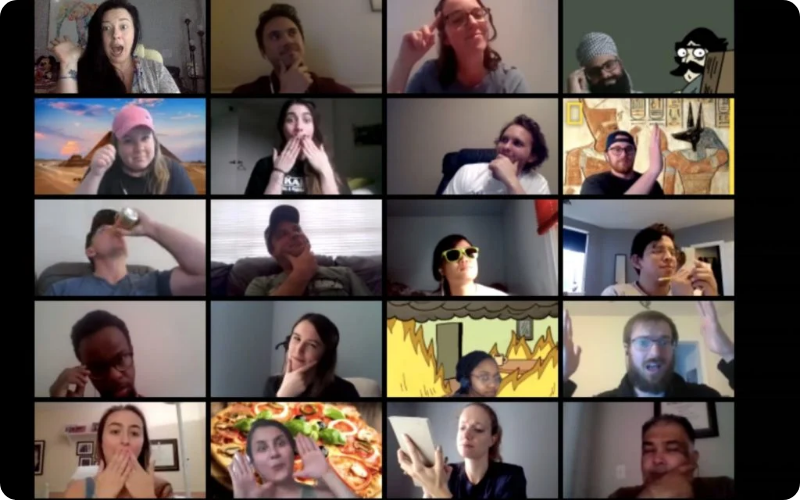Utilize the information from the image to answer the question in detail:
What is the mood of the participants?

The mood of the participants can be inferred from their expressions and gestures, which convey enthusiasm and engagement. Some participants appear deep in thought, while others are animatedly reacting, suggesting that they are fully invested in the activity.